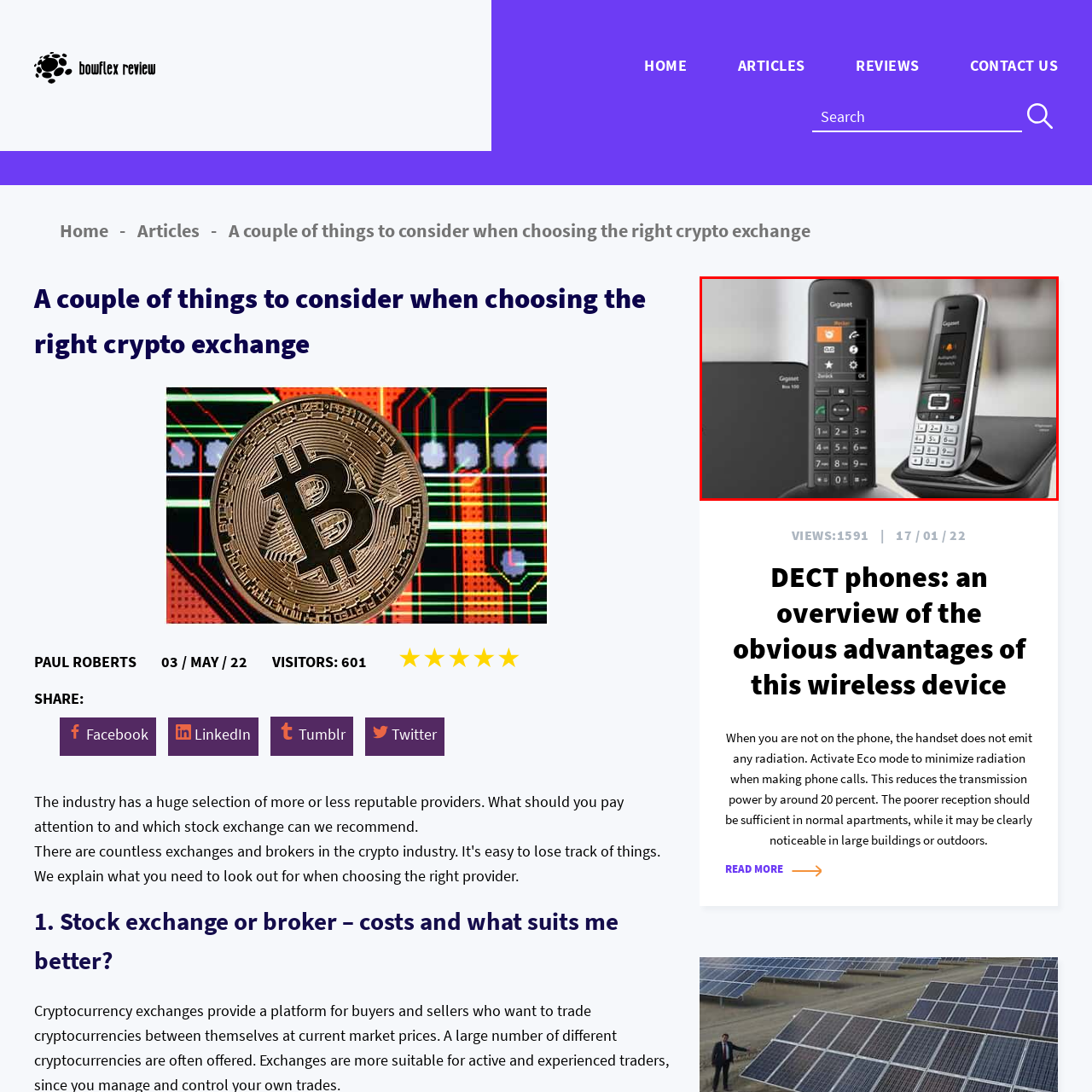Analyze the content inside the red-marked area, What technology enables wireless communication in this setup? Answer using only one word or a concise phrase.

DECT